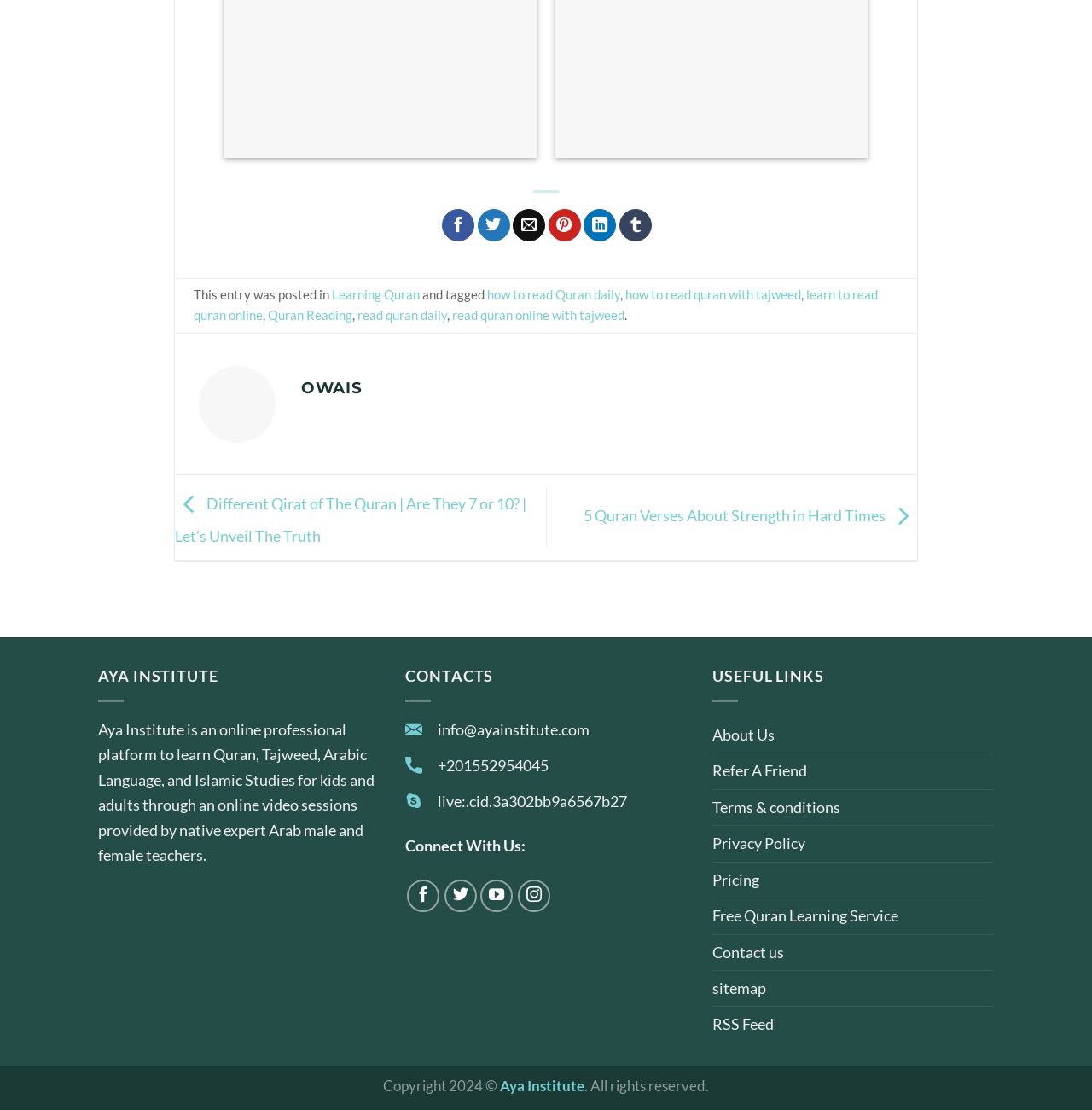Determine the bounding box coordinates of the region to click in order to accomplish the following instruction: "Read Quran daily". Provide the coordinates as four float numbers between 0 and 1, specifically [left, top, right, bottom].

[0.327, 0.276, 0.409, 0.29]